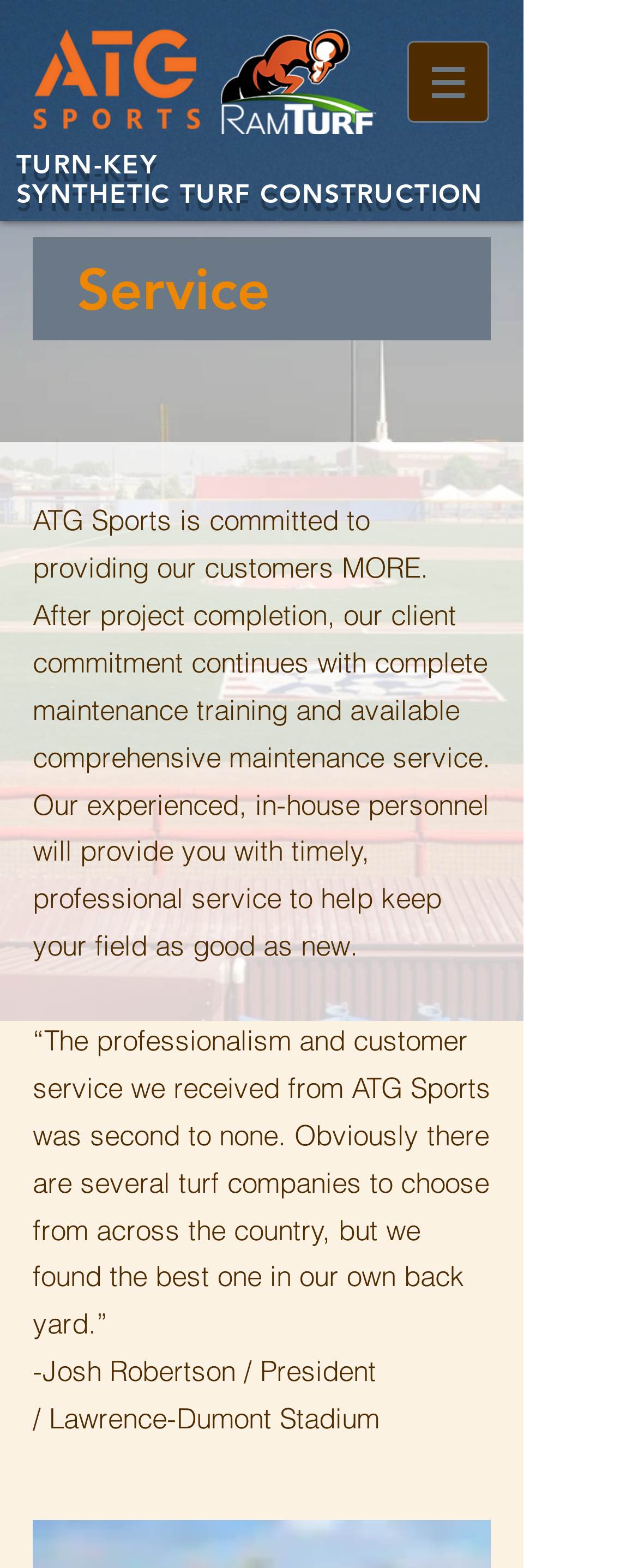What type of construction does ATG Sports specialize in? Please answer the question using a single word or phrase based on the image.

Synthetic Turf